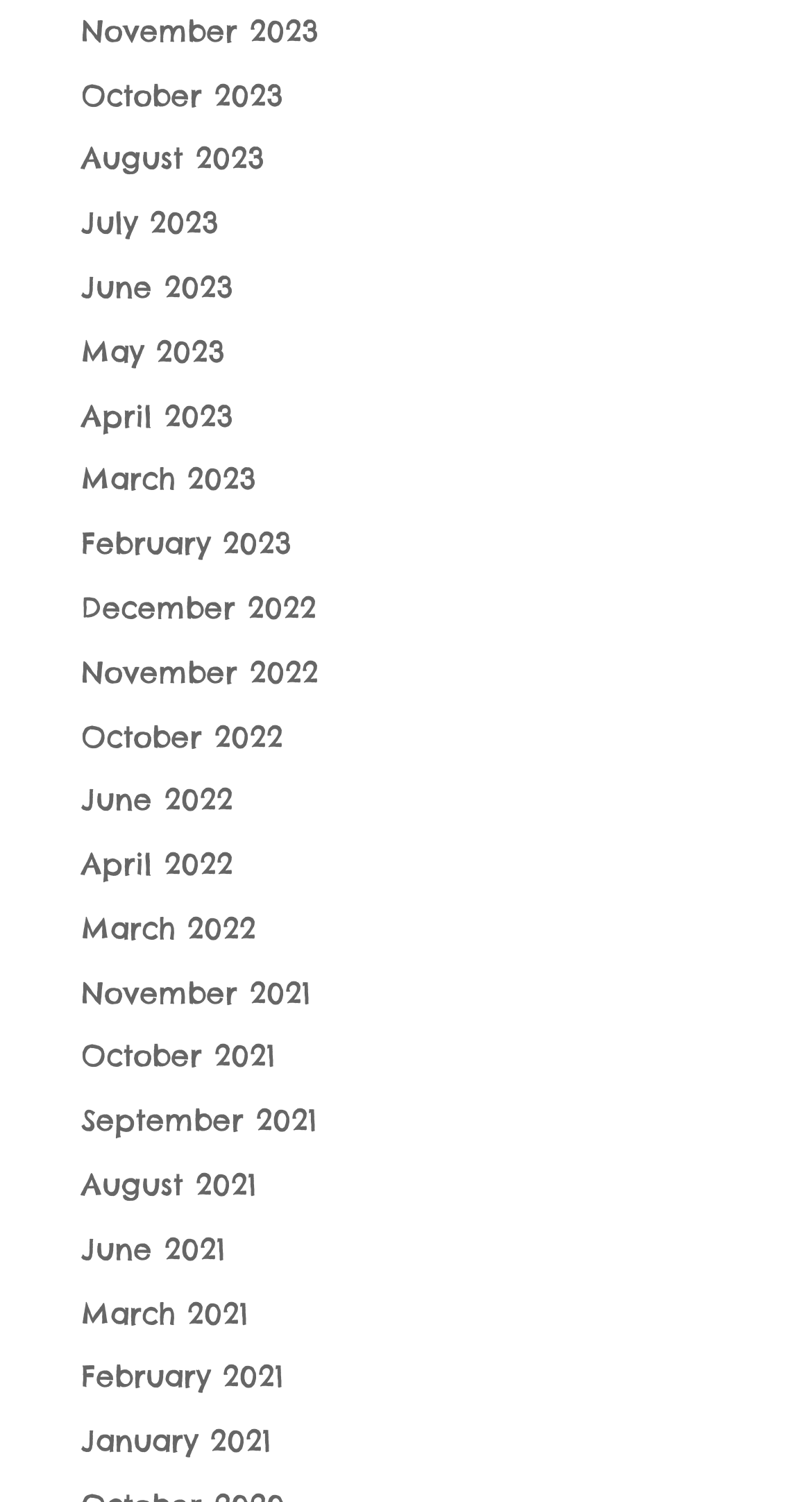Respond with a single word or phrase for the following question: 
What is the earliest month listed on the webpage?

January 2021